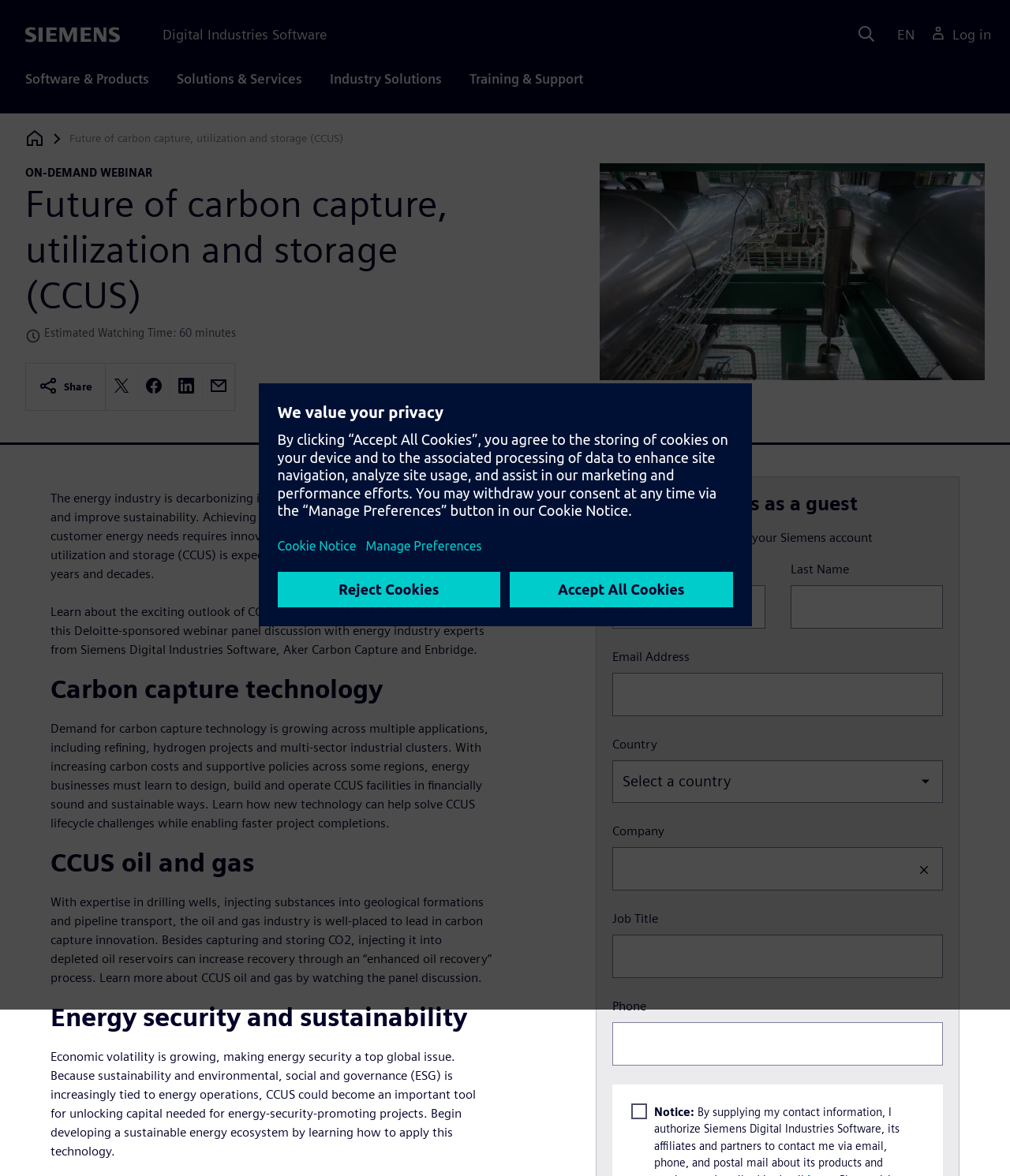Please specify the bounding box coordinates of the clickable region to carry out the following instruction: "Click the 'Search' button". The coordinates should be four float numbers between 0 and 1, in the format [left, top, right, bottom].

[0.844, 0.017, 0.872, 0.042]